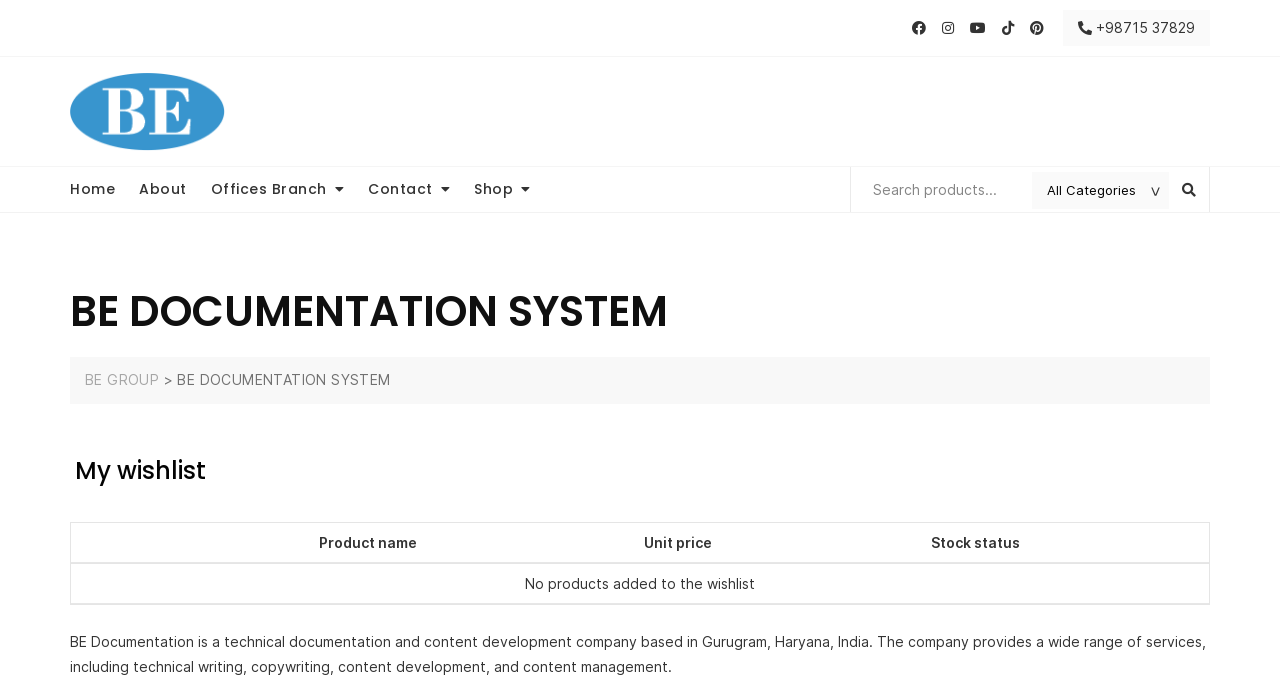Provide a short, one-word or phrase answer to the question below:
What is the purpose of the textbox?

Search products